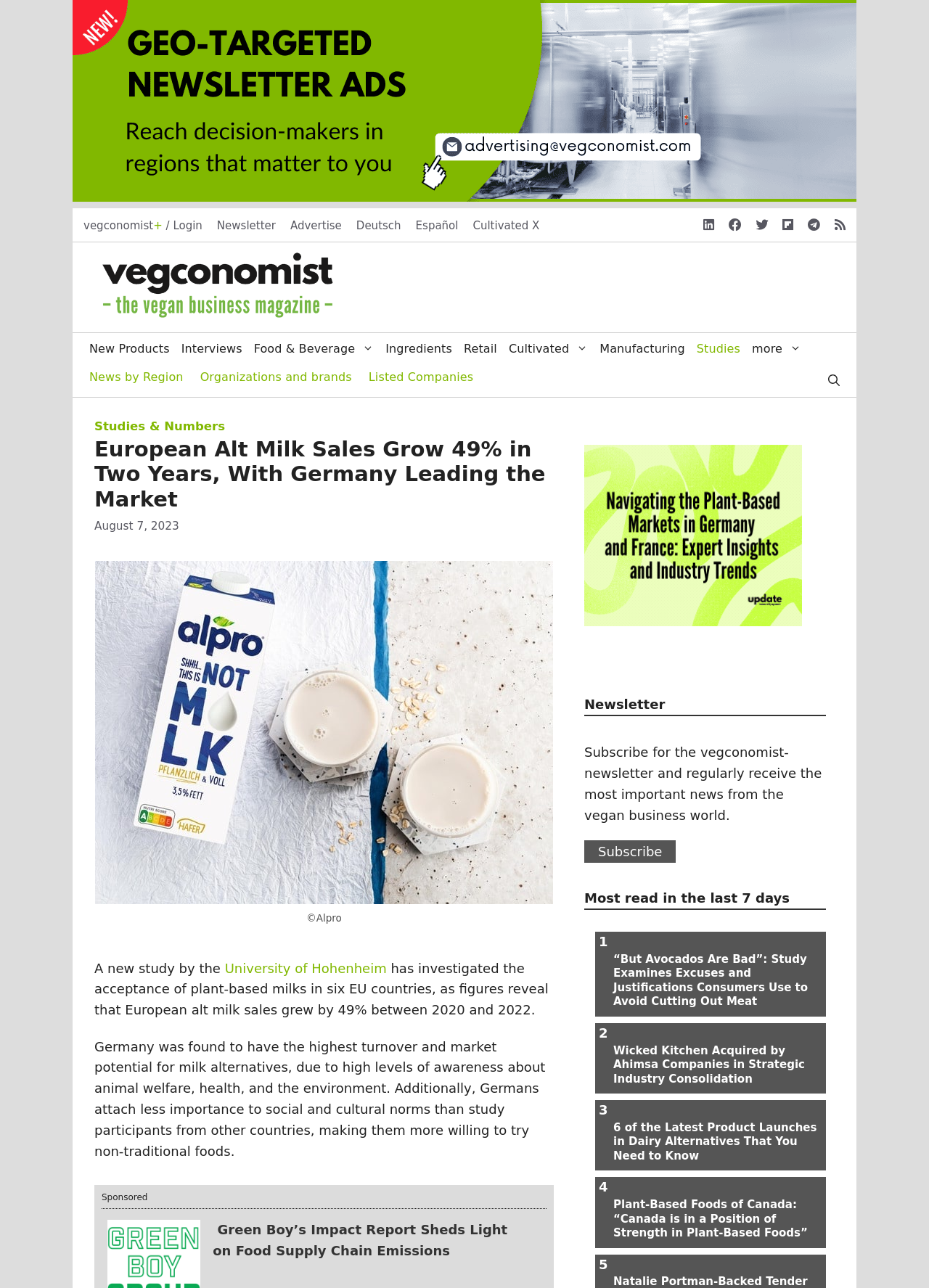Illustrate the webpage thoroughly, mentioning all important details.

This webpage is about the vegan business magazine, vegconomist. At the top, there is a banner with the site's name and a navigation menu with links to various sections such as "New Products", "Interviews", "Food & Beverage", and more. Below the navigation menu, there is a search bar.

The main content of the page is an article about a new study on the acceptance of plant-based milks in six EU countries. The article's title, "European Alt Milk Sales Grow 49% in Two Years, With Germany Leading the Market", is displayed prominently, along with a time stamp indicating that it was published on August 7, 2023. An image related to the article, "Alpro Not M*lk", is displayed below the title.

The article's text is divided into several paragraphs, which discuss the study's findings, including the fact that Germany has the highest turnover and market potential for milk alternatives. The text also mentions that Germans are more willing to try non-traditional foods due to their high levels of awareness about animal welfare, health, and the environment.

To the right of the article, there are several links to other articles, including "Green Boy’s Impact Report Sheds Light on Food Supply Chain Emissions". Below the article, there are several sections, including a newsletter subscription section, a "Most read in the last 7 days" section, and a section with sponsored content.

Throughout the page, there are several links to other parts of the site, including a login link, a link to advertise, and links to different language versions of the site. There are also several social media links and a link to the site's newsletter.